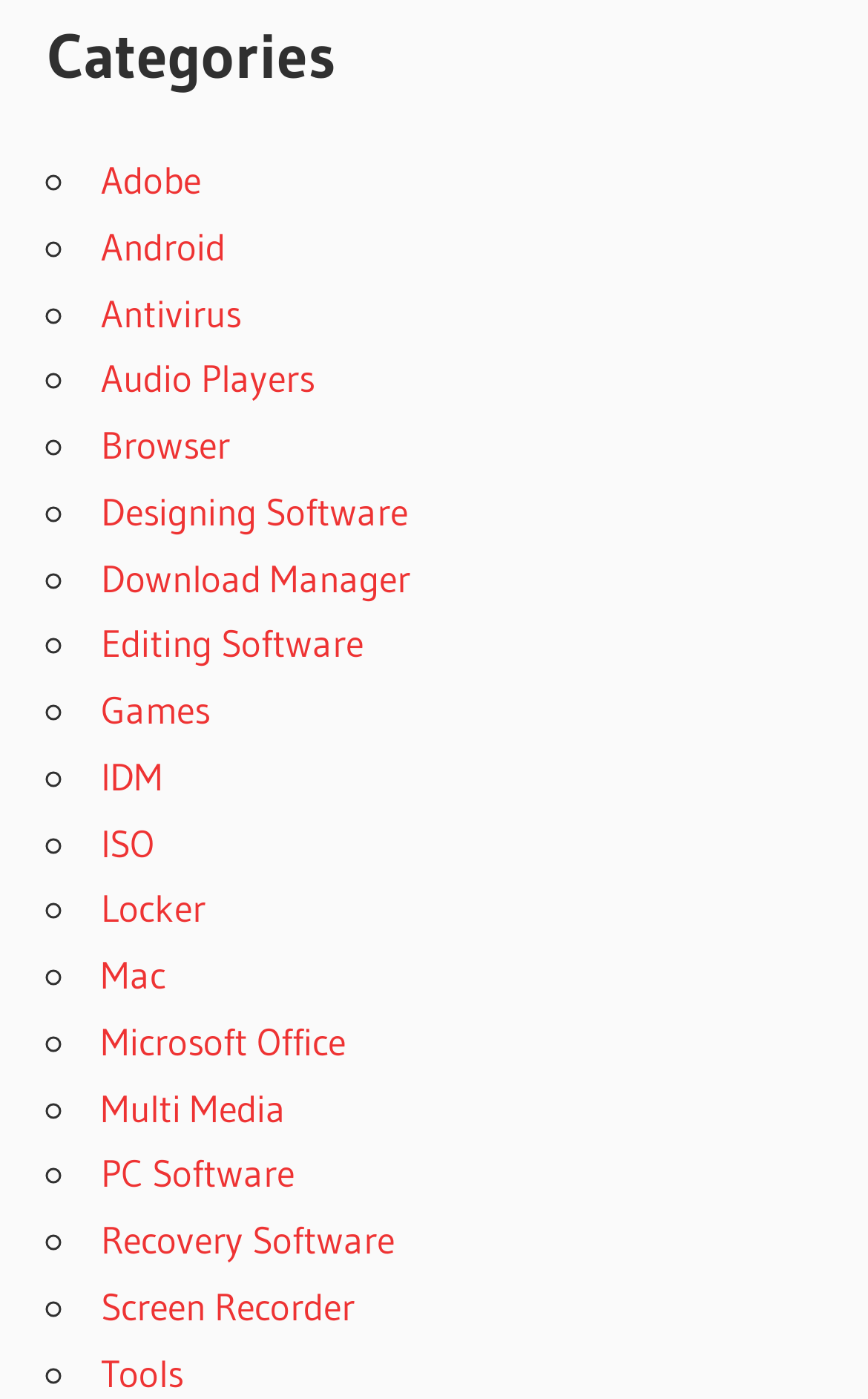Determine the bounding box coordinates for the area that needs to be clicked to fulfill this task: "Download Adobe Media Encoder CS6 Crack". The coordinates must be given as four float numbers between 0 and 1, i.e., [left, top, right, bottom].

[0.054, 0.373, 0.254, 0.562]